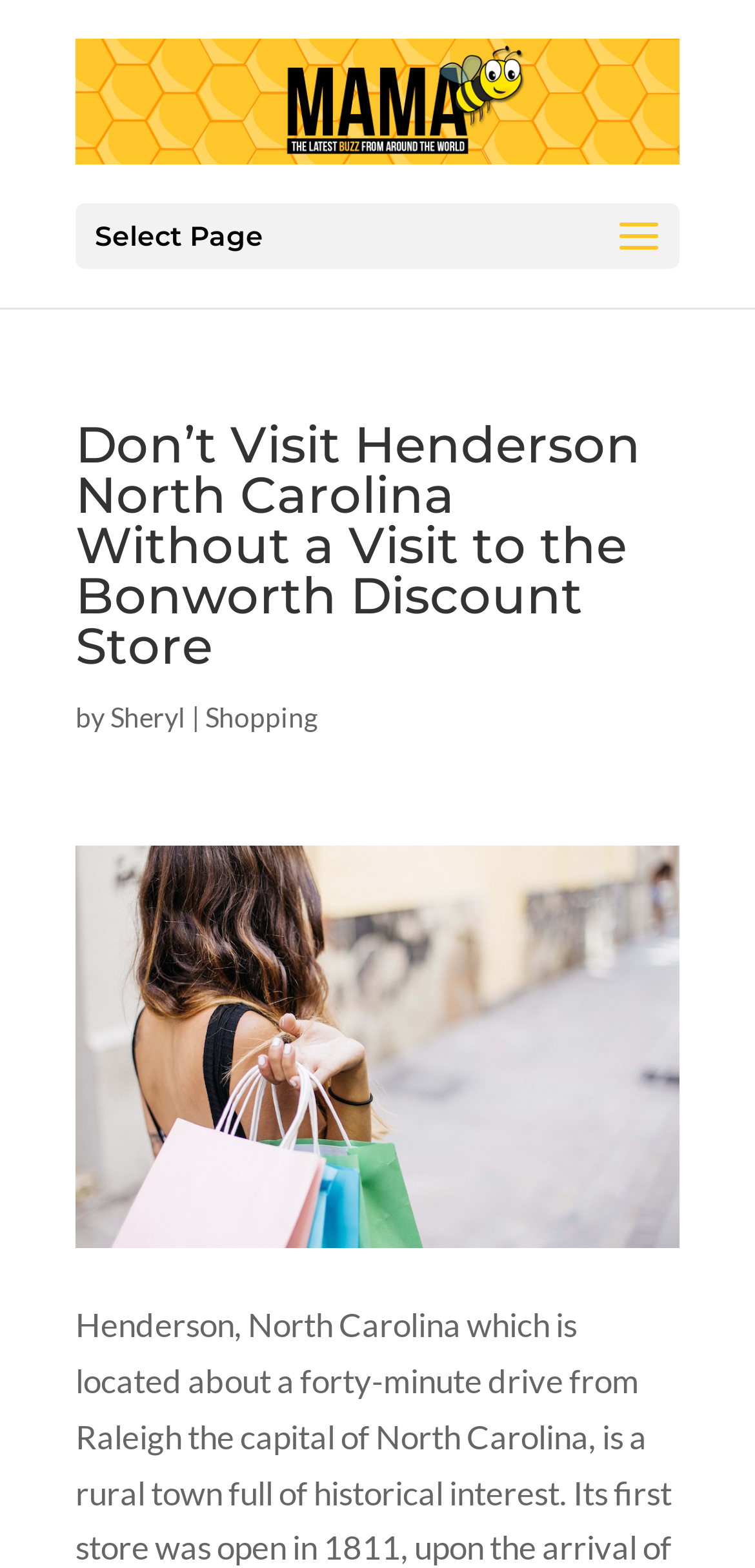Use a single word or phrase to answer the question: 
What is the name of the author?

Sheryl